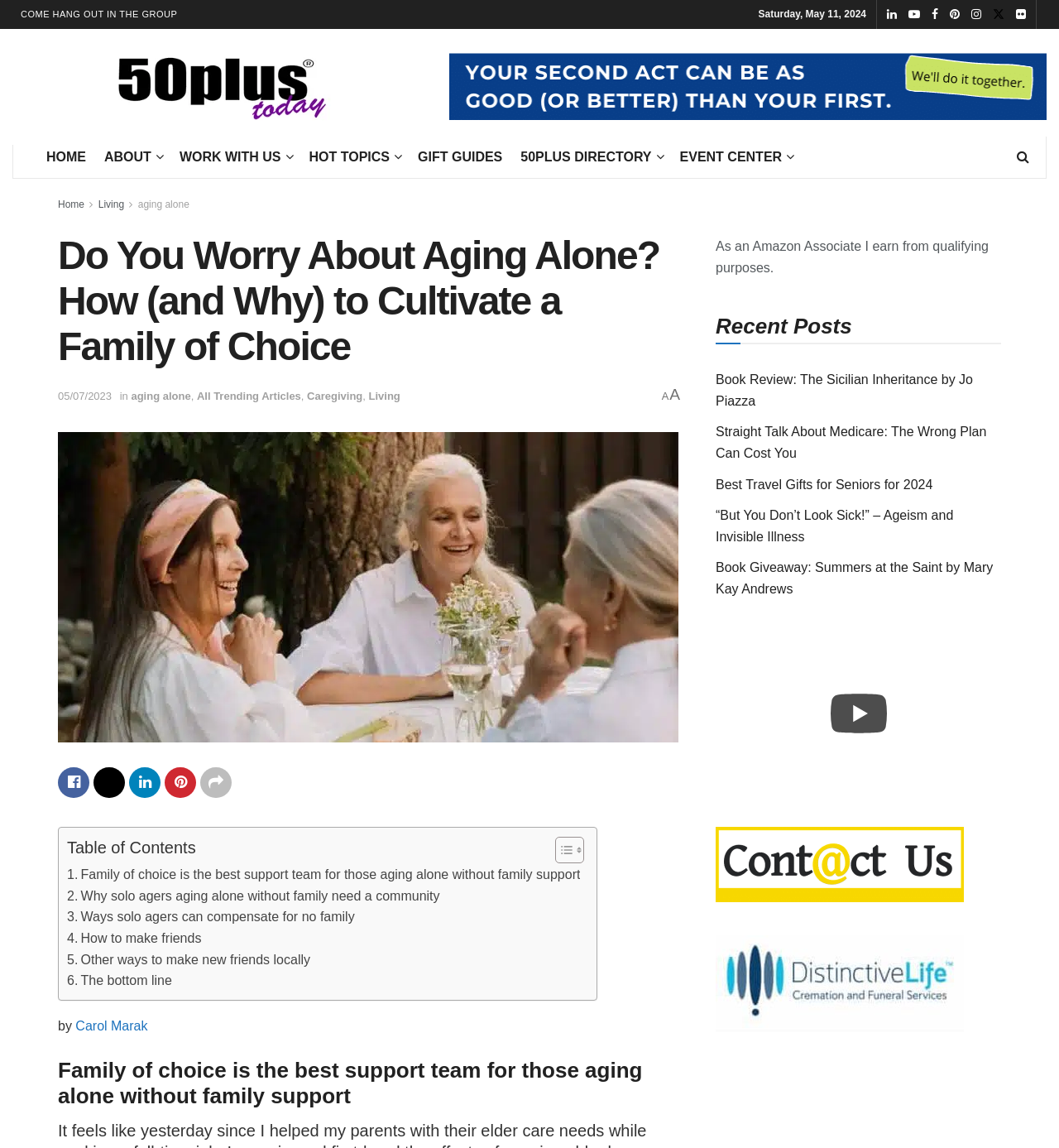Given the webpage screenshot and the description, determine the bounding box coordinates (top-left x, top-left y, bottom-right x, bottom-right y) that define the location of the UI element matching this description: Home

[0.055, 0.173, 0.08, 0.183]